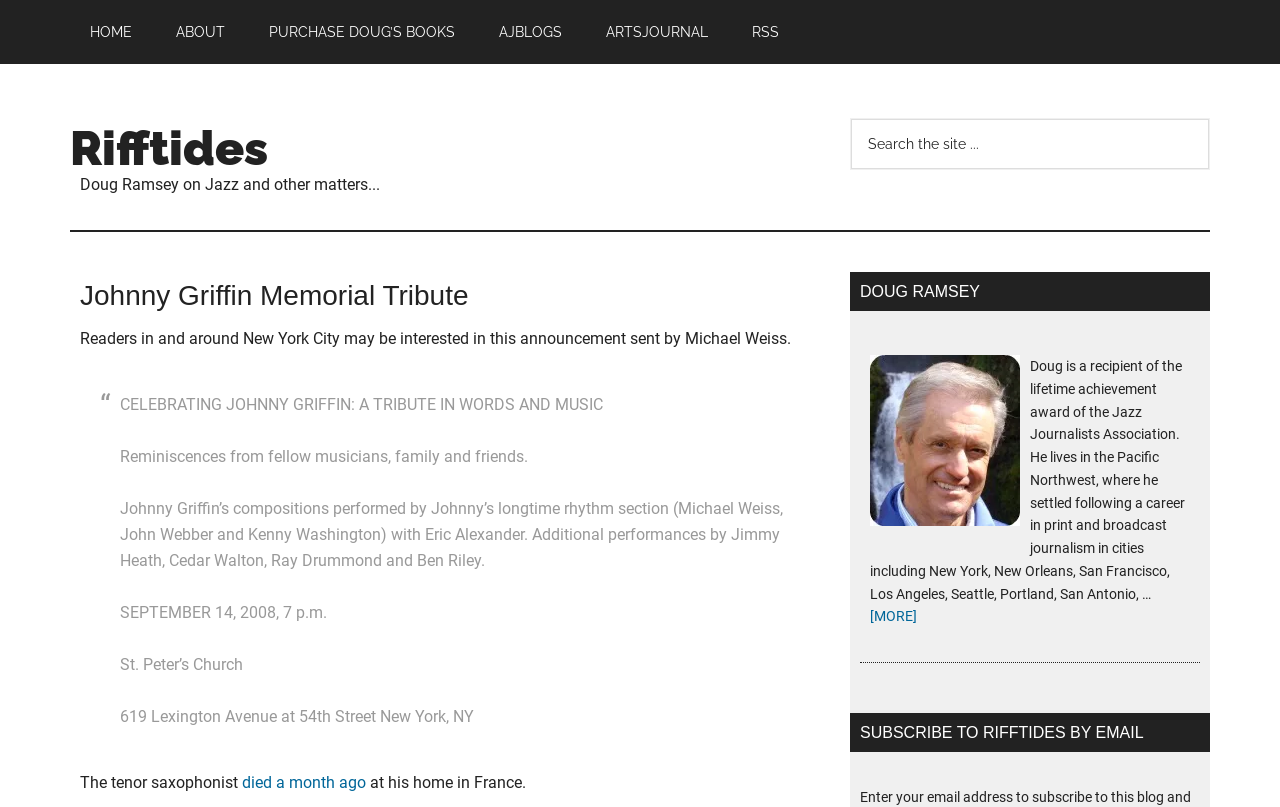What is the award that Doug Ramsey received?
Using the image, provide a detailed and thorough answer to the question.

I found the answer by looking at the section about Doug Ramsey, where it says 'Doug is a recipient of the lifetime achievement award of the Jazz Journalists Association.' This indicates that Doug Ramsey received the lifetime achievement award.